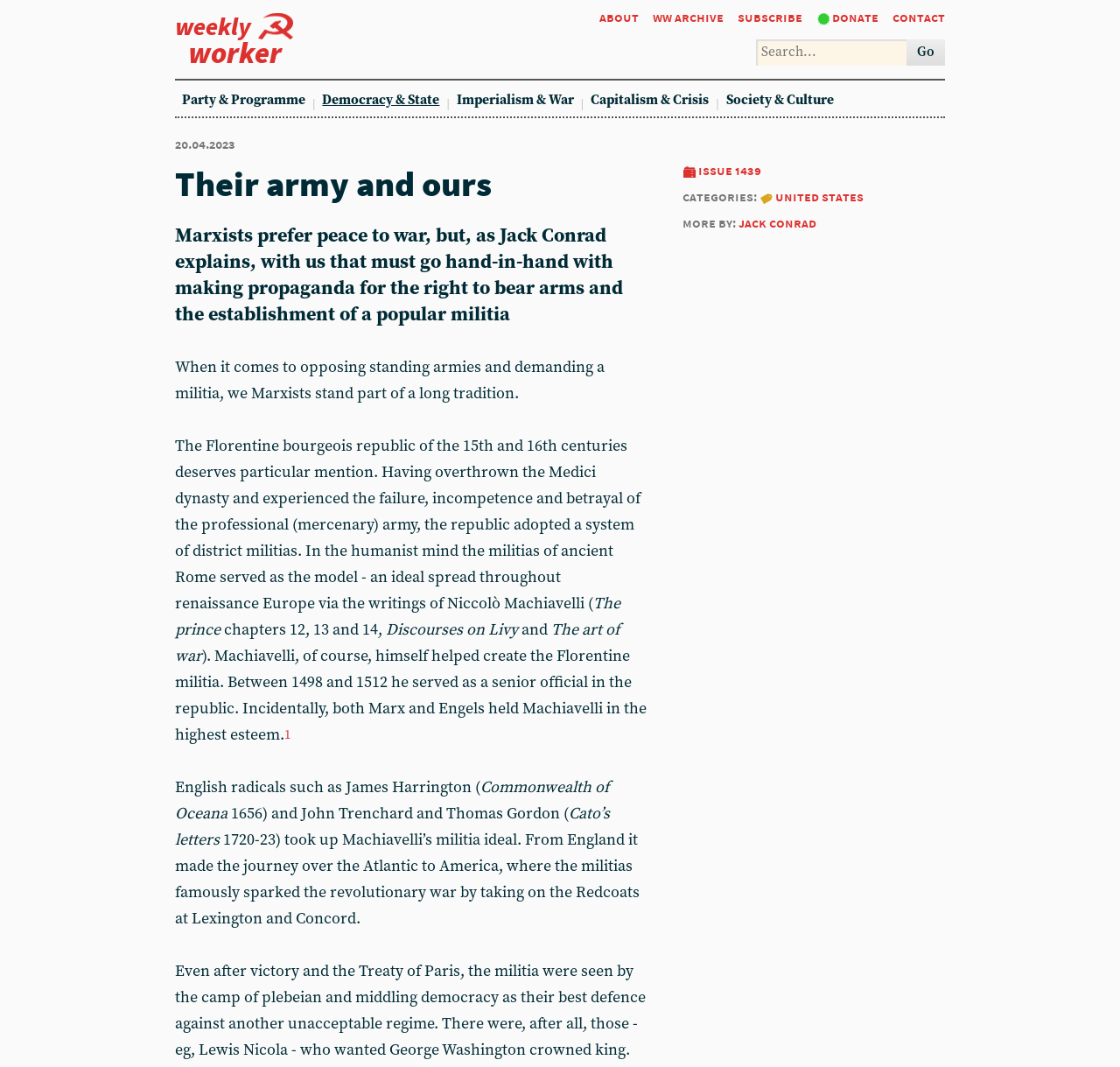What is the name of the book mentioned in the article?
Answer briefly with a single word or phrase based on the image.

The Prince